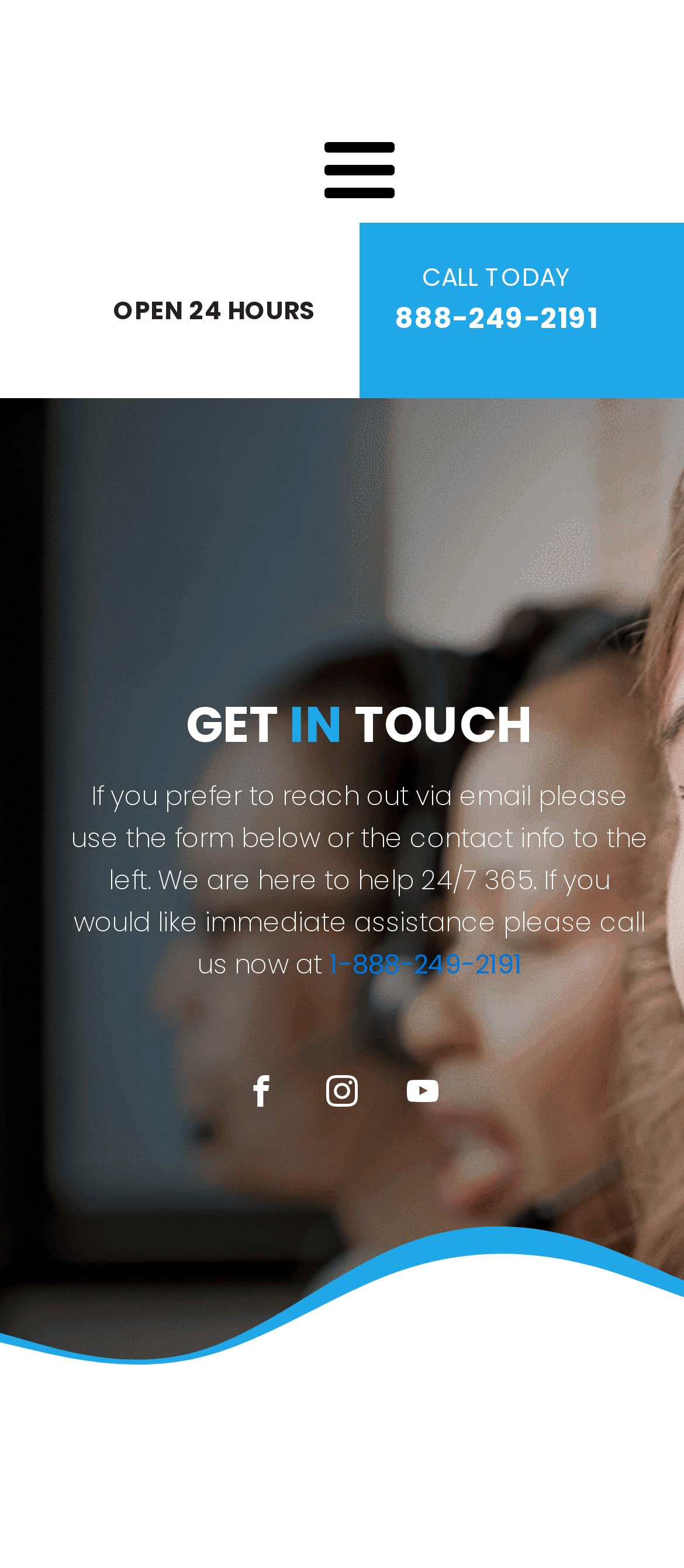Elaborate on the different components and information displayed on the webpage.

The webpage is about contacting a substance abuse treatment center in Central Texas. At the top, there is a logo and a link to "More Than Rehab" on the left side, taking up about half of the width. Below the logo, there is a prominent text "OPEN 24 HOURS" in the middle. On the right side, there is a call-to-action link "CALL TODAY 888-249-2191" with a heading displaying the phone number.

Further down, there is a heading "GET IN TOUCH" in the middle. Below this heading, there is a paragraph of text explaining how to reach out to the center via email or phone. The text also mentions that immediate assistance is available by calling the provided phone number. There is a link to the phone number "1-888-249-2191" within the paragraph.

On the left side, there are three social media links: "Visit our Facebook", "Visit our Instagram", and "Visit our YouTube channel". Each link has an associated icon, and they are stacked vertically.